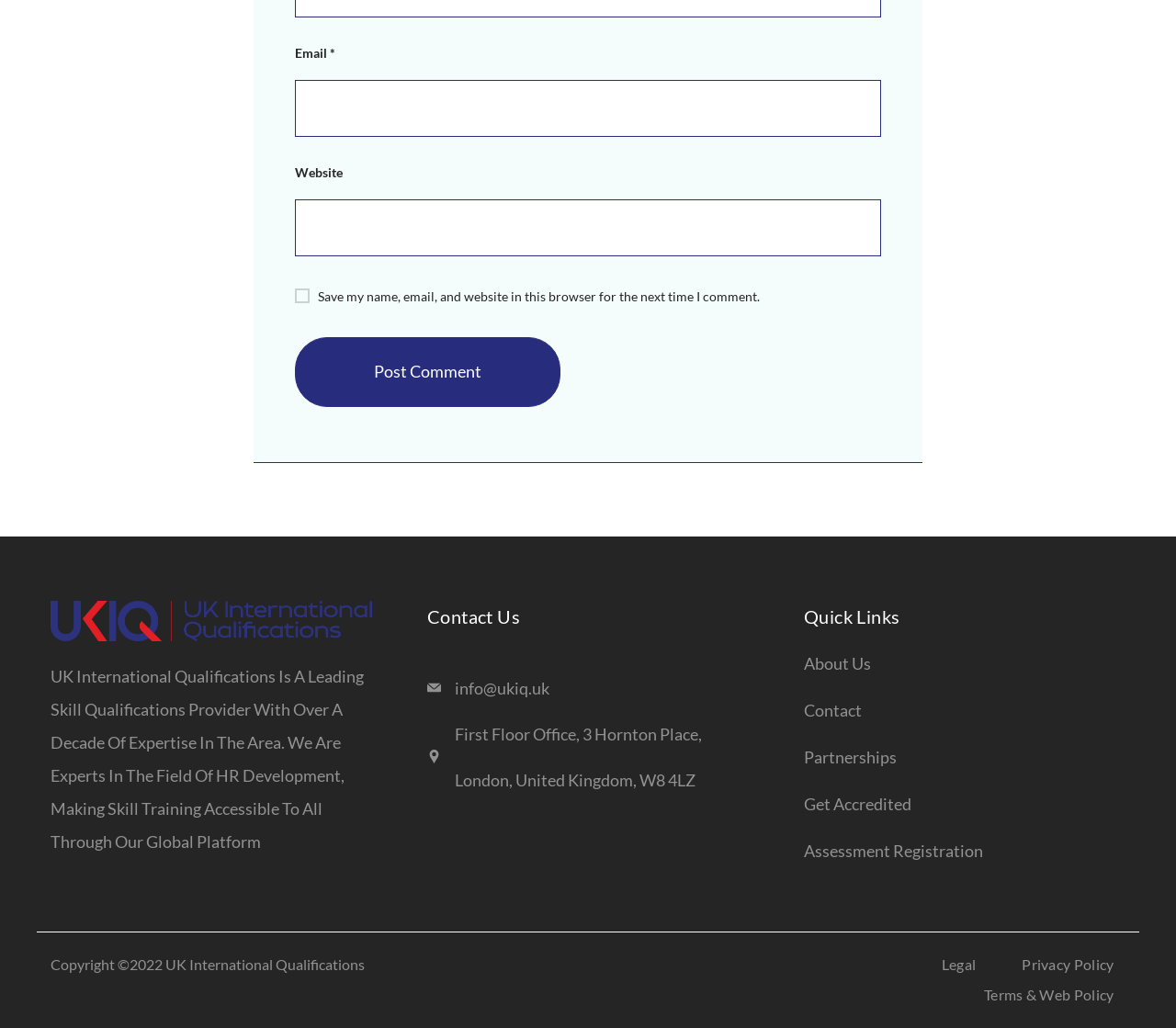Provide a brief response in the form of a single word or phrase:
What is the company's email address?

info@ukiq.uk